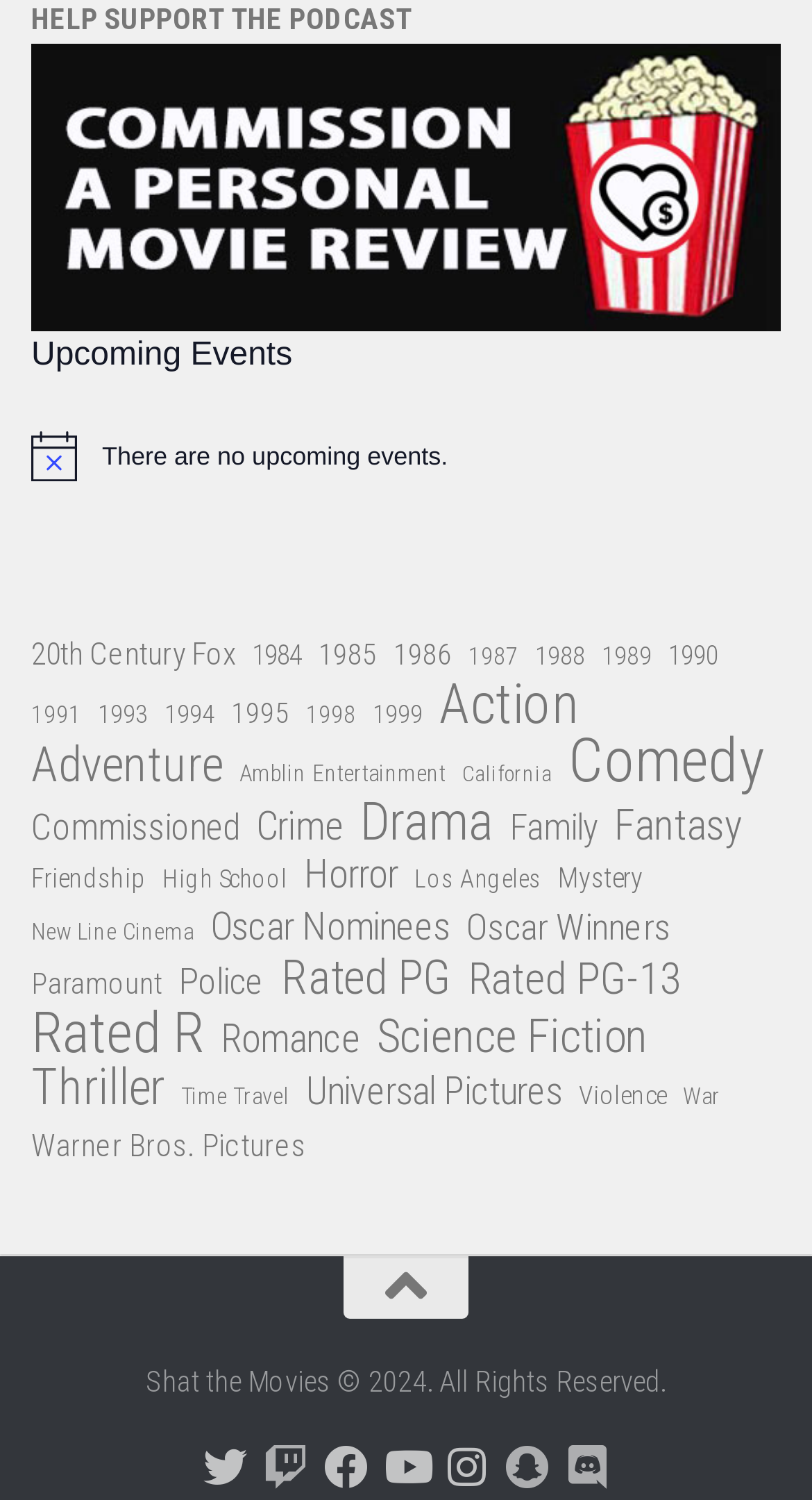Find the bounding box coordinates of the element to click in order to complete the given instruction: "Check upcoming events."

[0.038, 0.221, 0.962, 0.254]